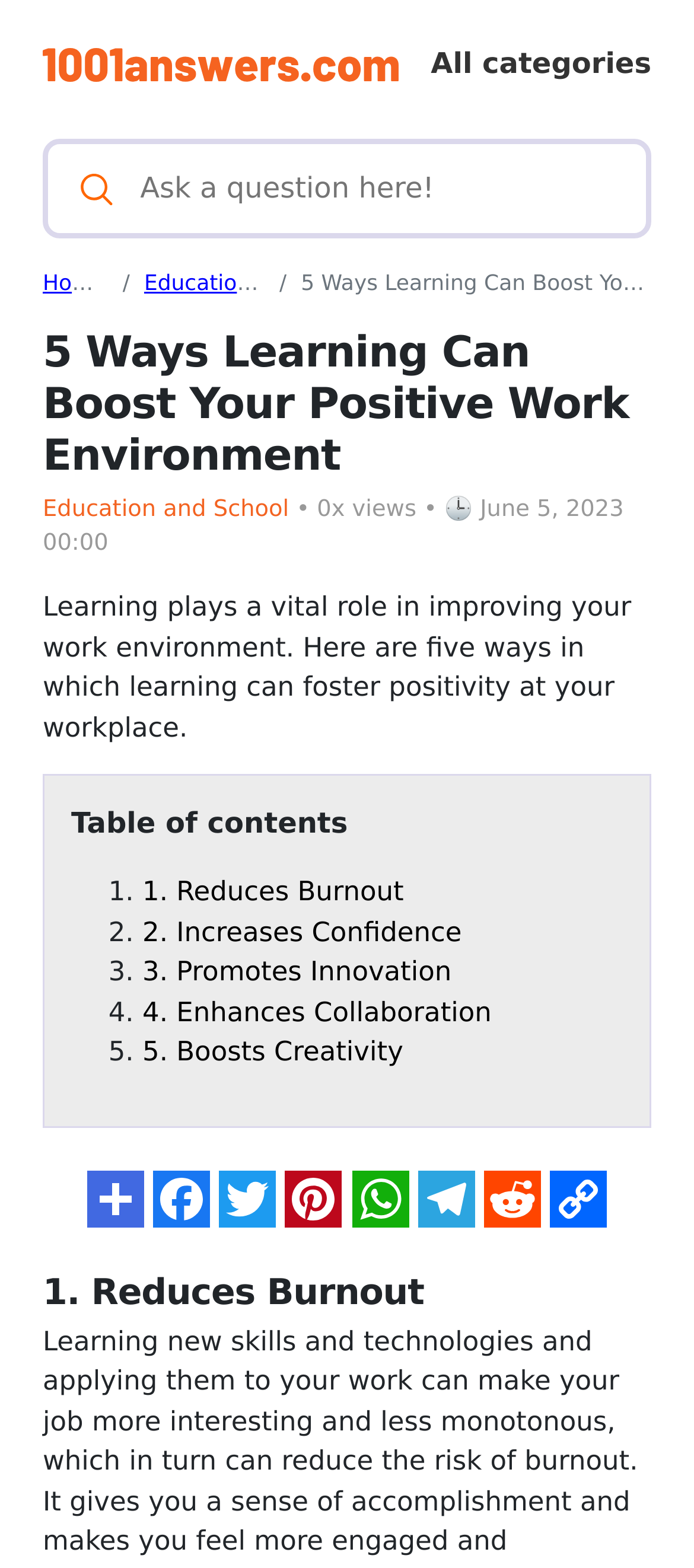Locate the bounding box coordinates of the element I should click to achieve the following instruction: "Click the '1001answers.com logo'".

[0.062, 0.027, 0.574, 0.061]